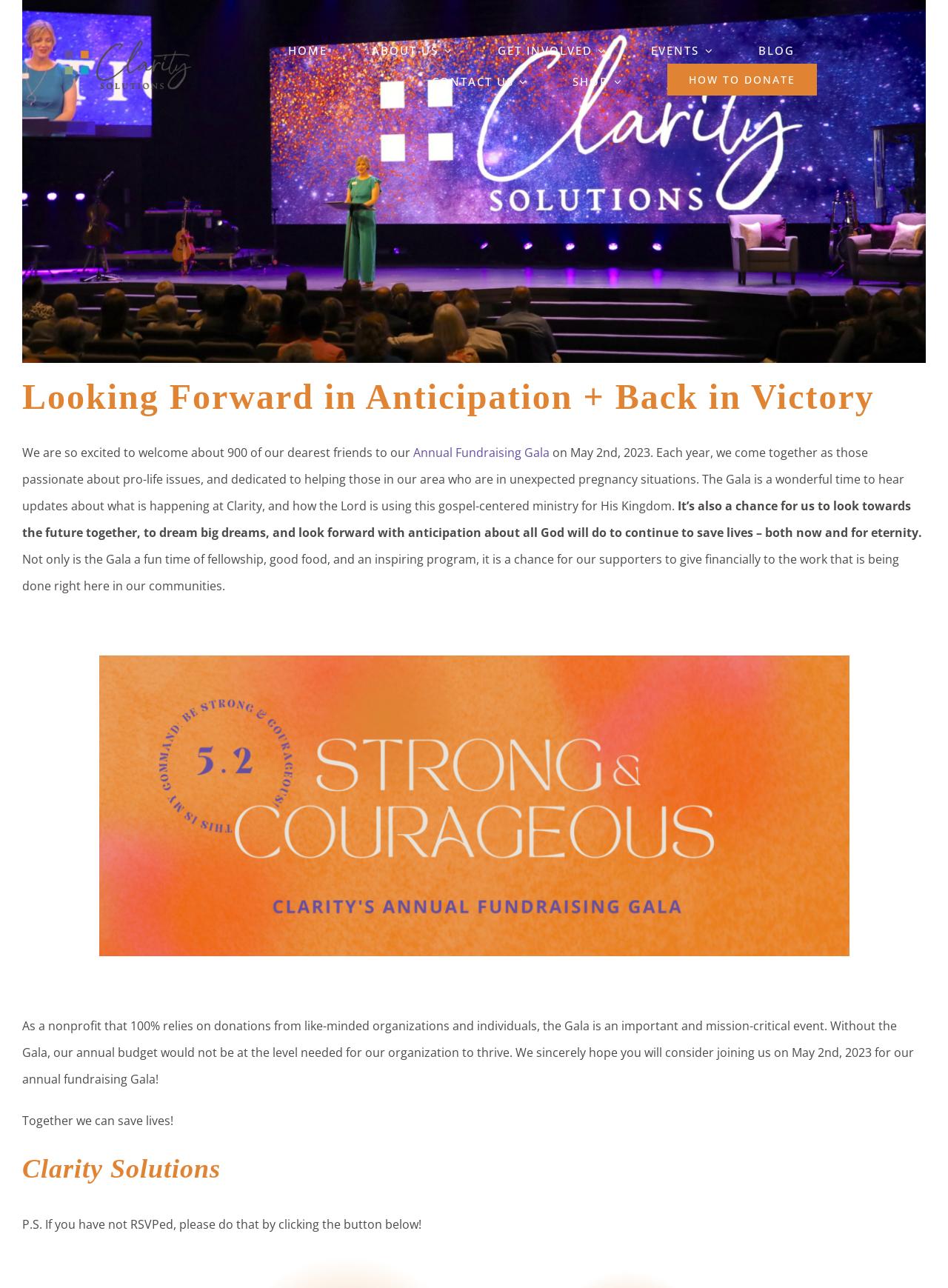Extract the main title from the webpage.

Looking Forward in Anticipation + Back in Victory